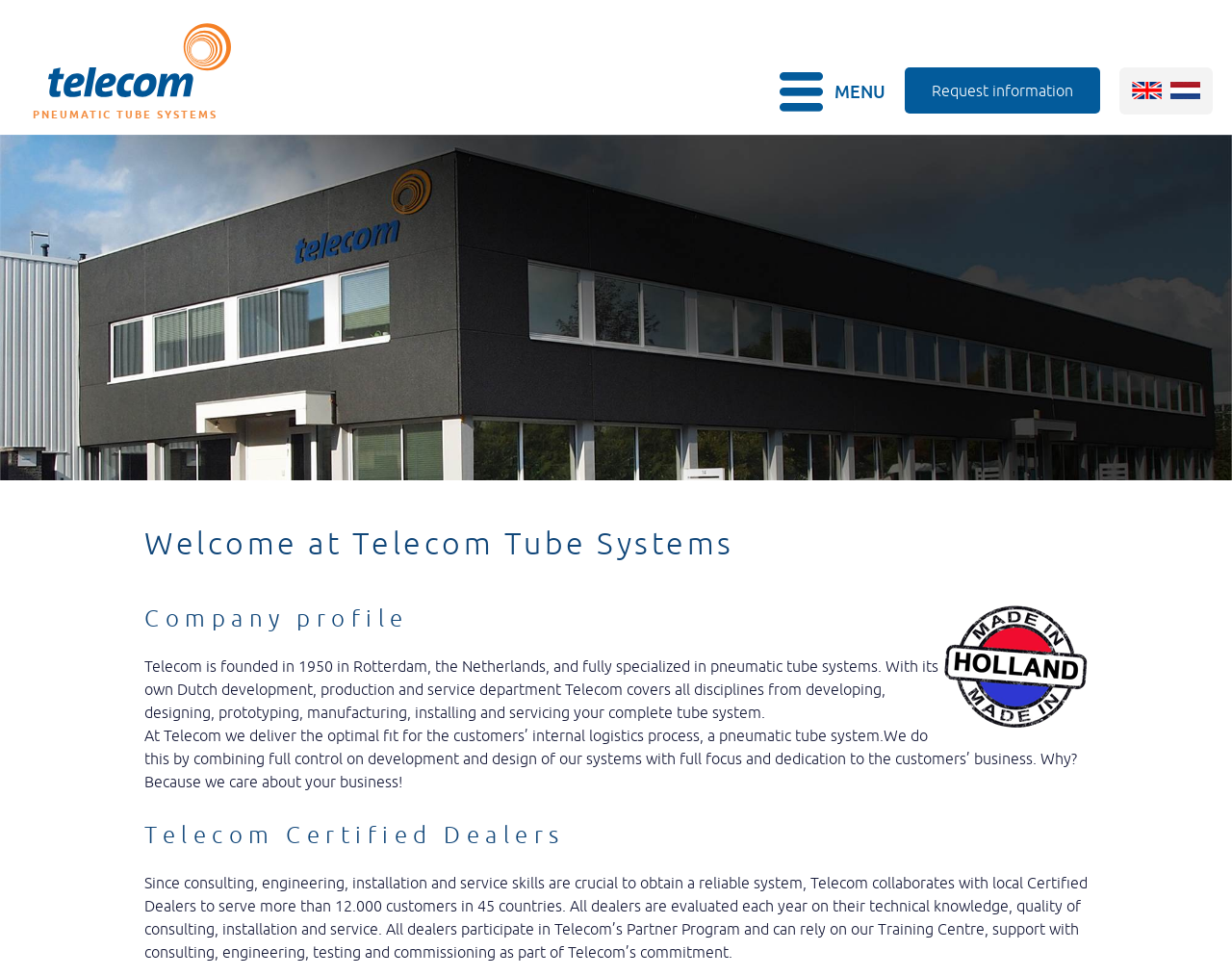Provide a single word or phrase answer to the question: 
What is the company name?

Telecom